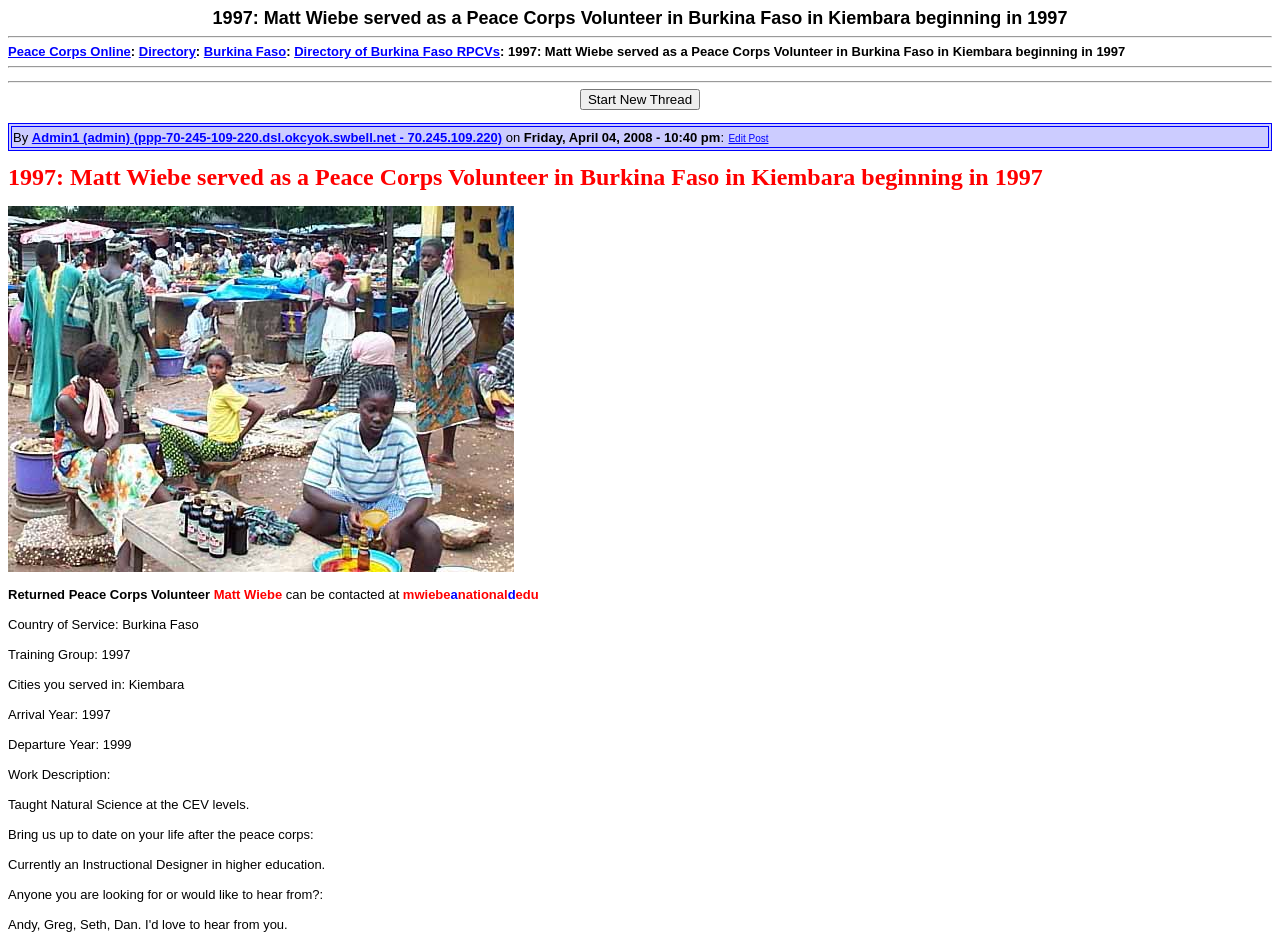Provide your answer in a single word or phrase: 
What is the email address of Matt Wiebe?

mwiebe@national.edu